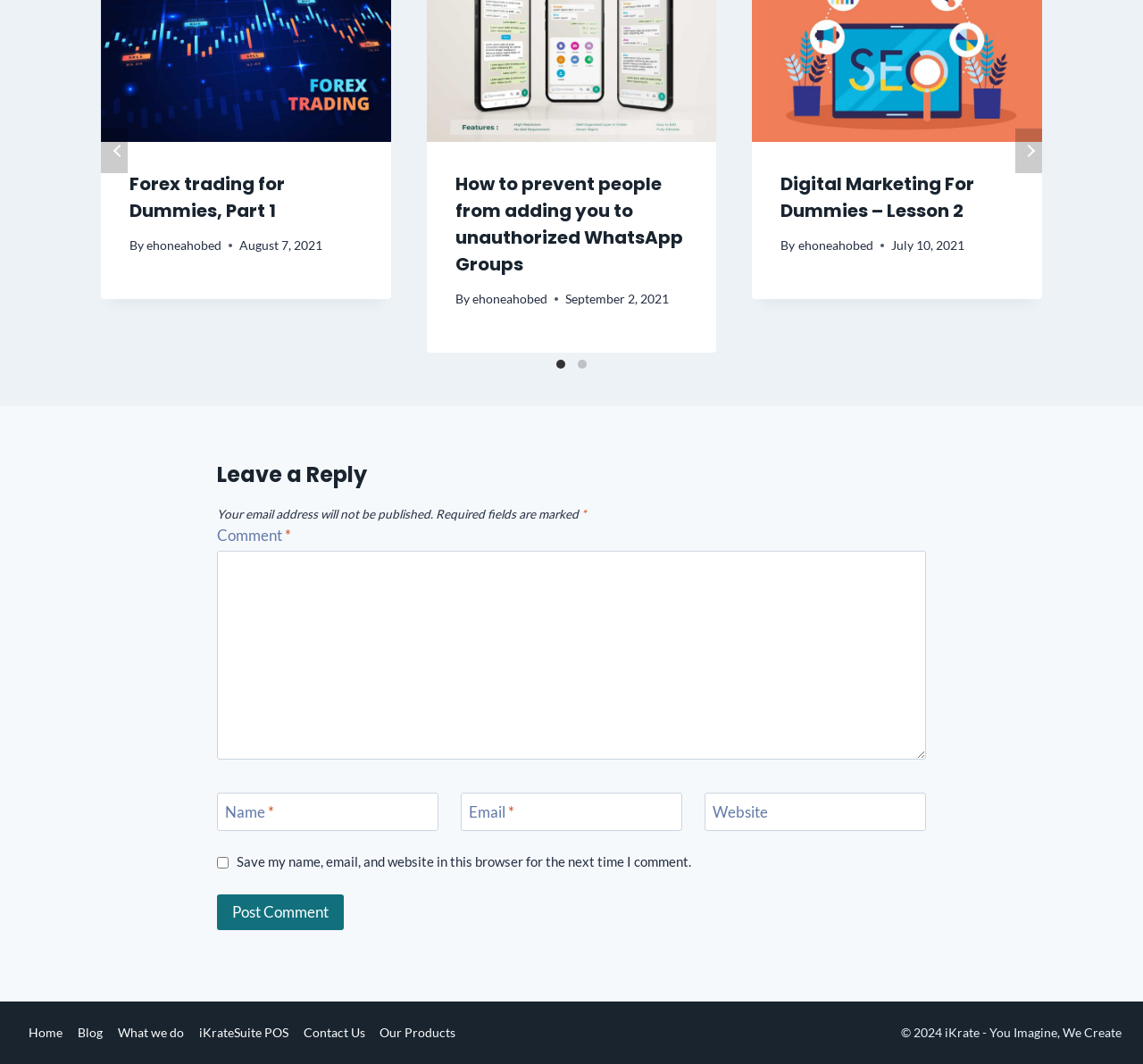Identify the bounding box coordinates of the specific part of the webpage to click to complete this instruction: "Enter a comment in the 'Comment *' textbox".

[0.19, 0.518, 0.81, 0.714]